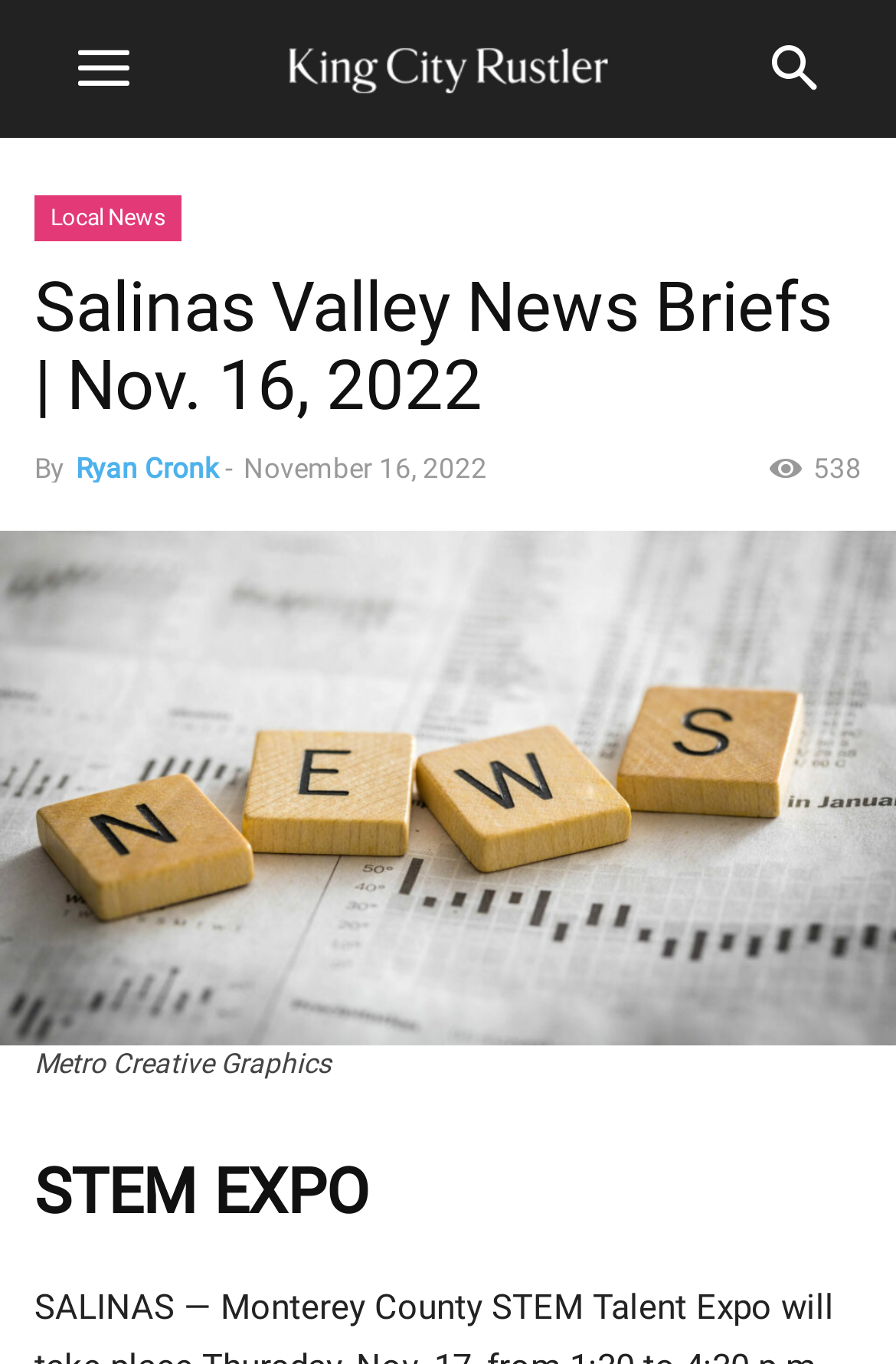What is the name of the author?
Answer the question with a thorough and detailed explanation.

I found the answer by looking at the link element with the text 'Ryan Cronk' which is located inside the header element.